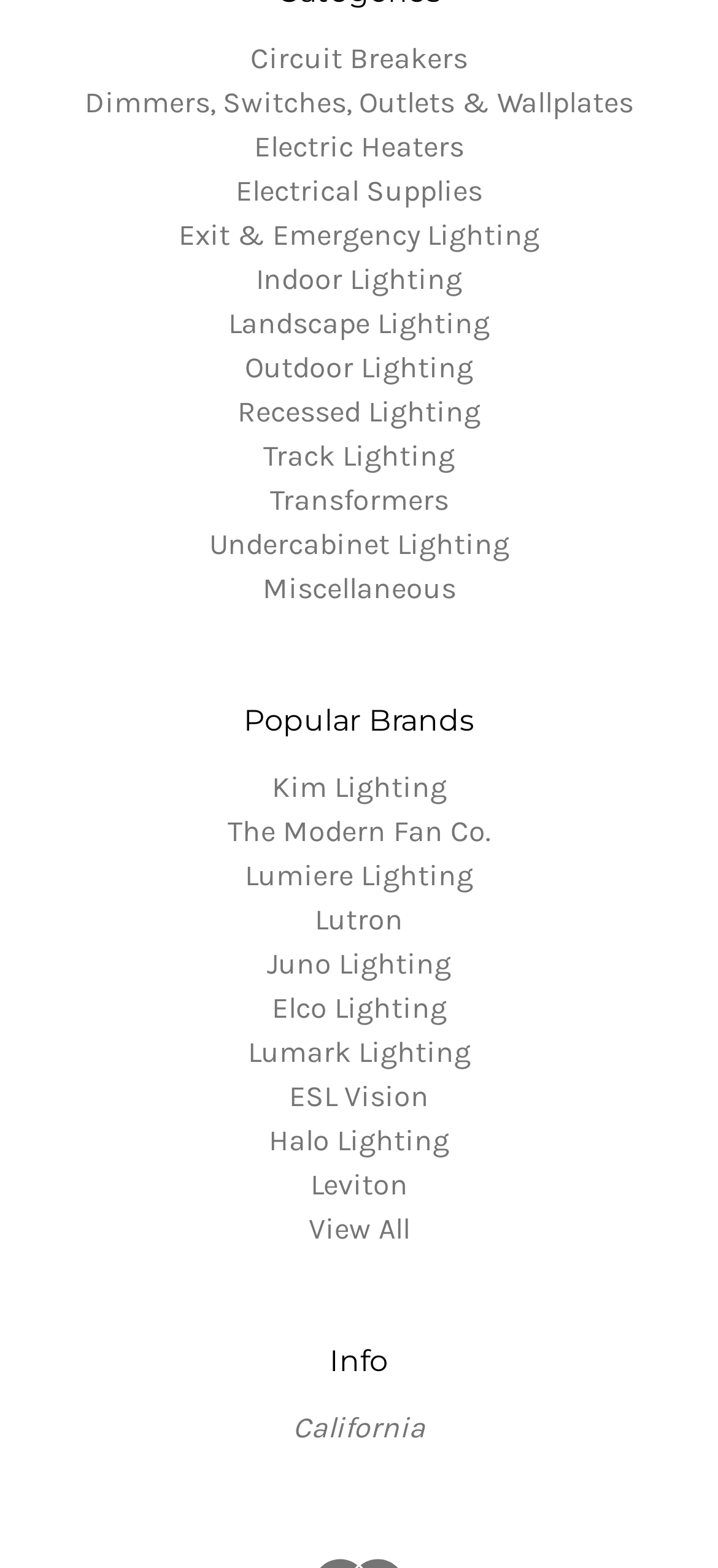Determine the bounding box coordinates of the clickable region to follow the instruction: "View Popular Brands".

[0.062, 0.446, 0.938, 0.475]